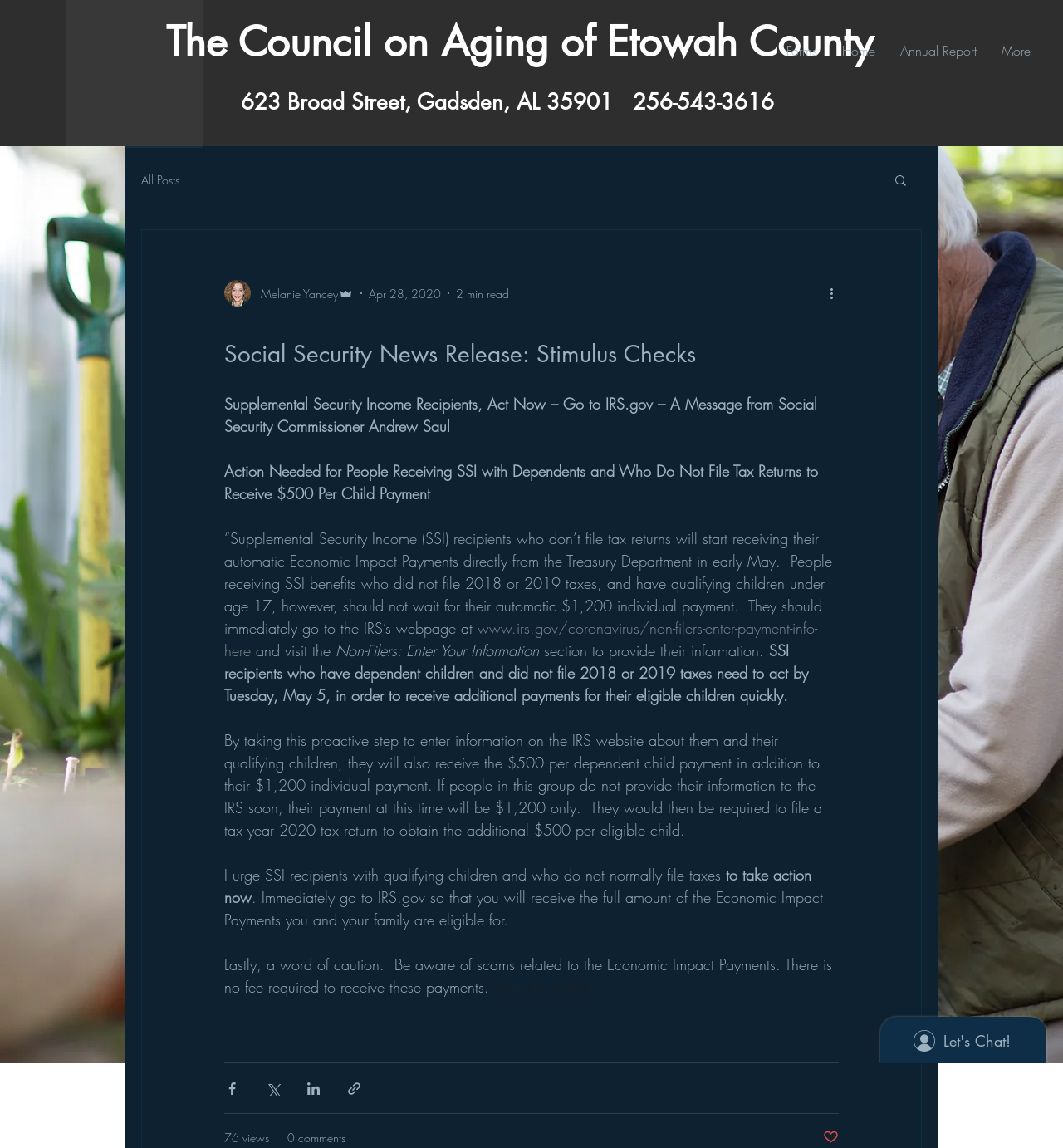Bounding box coordinates are specified in the format (top-left x, top-left y, bottom-right x, bottom-right y). All values are floating point numbers bounded between 0 and 1. Please provide the bounding box coordinate of the region this sentence describes: Blog Home

None